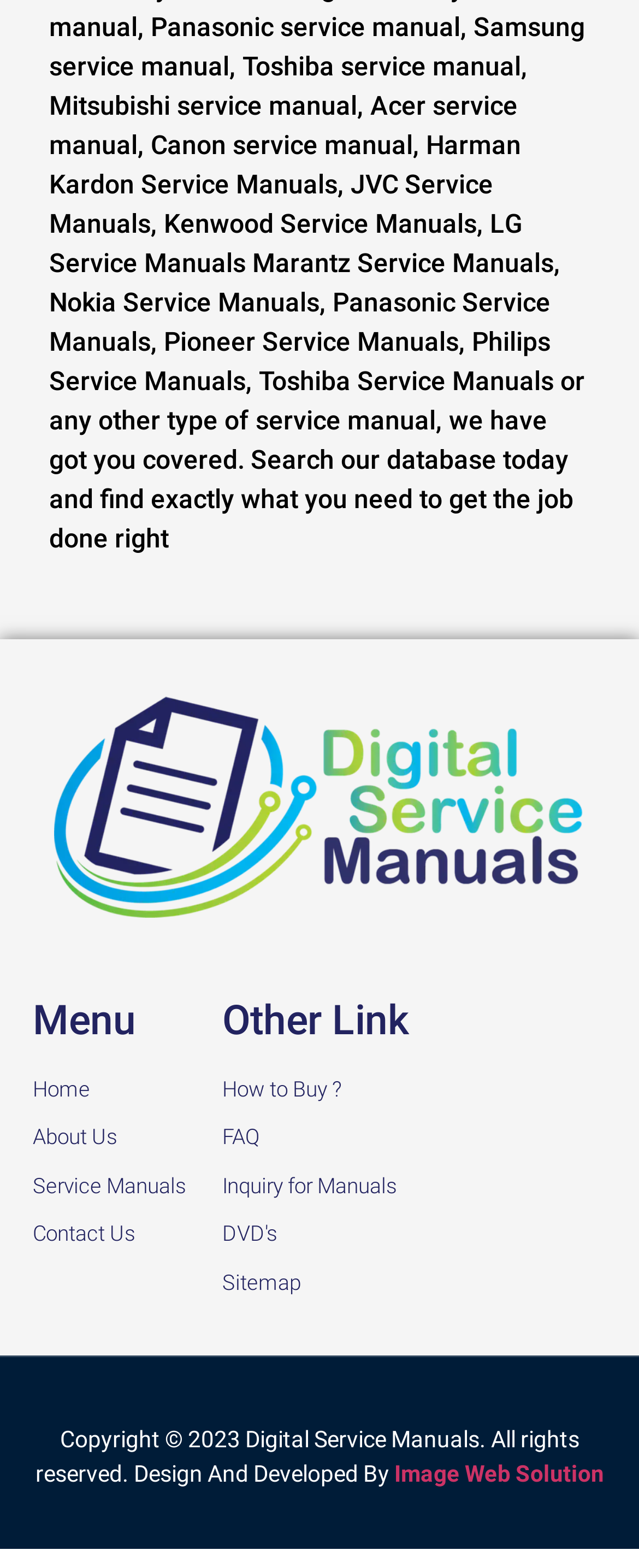Please find the bounding box coordinates of the element that needs to be clicked to perform the following instruction: "Visit Image Web Solution". The bounding box coordinates should be four float numbers between 0 and 1, represented as [left, top, right, bottom].

[0.617, 0.932, 0.945, 0.949]